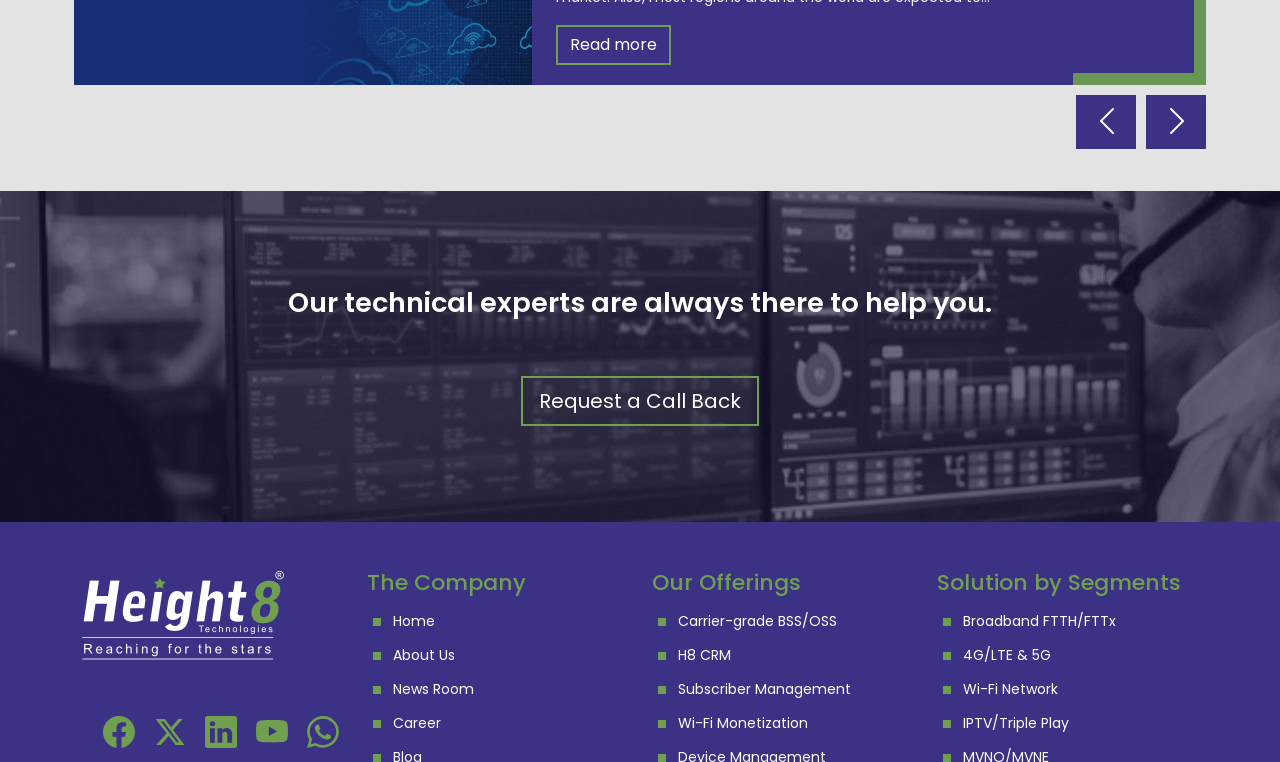Find and indicate the bounding box coordinates of the region you should select to follow the given instruction: "Click on the 'CUSTOMER LOGIN' menu item".

None